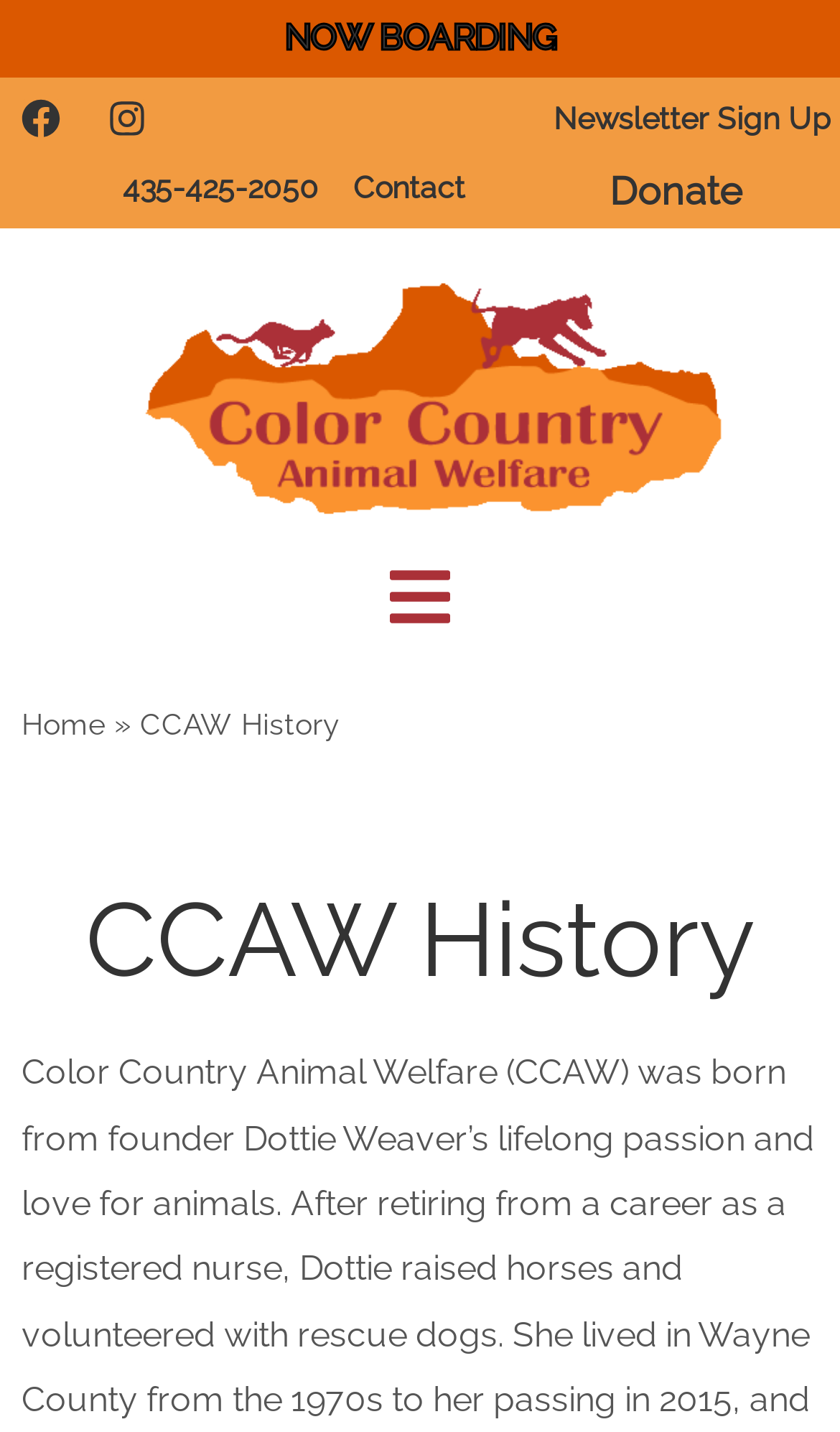Locate the bounding box coordinates of the element's region that should be clicked to carry out the following instruction: "Sign up for the newsletter". The coordinates need to be four float numbers between 0 and 1, i.e., [left, top, right, bottom].

[0.659, 0.071, 0.99, 0.095]